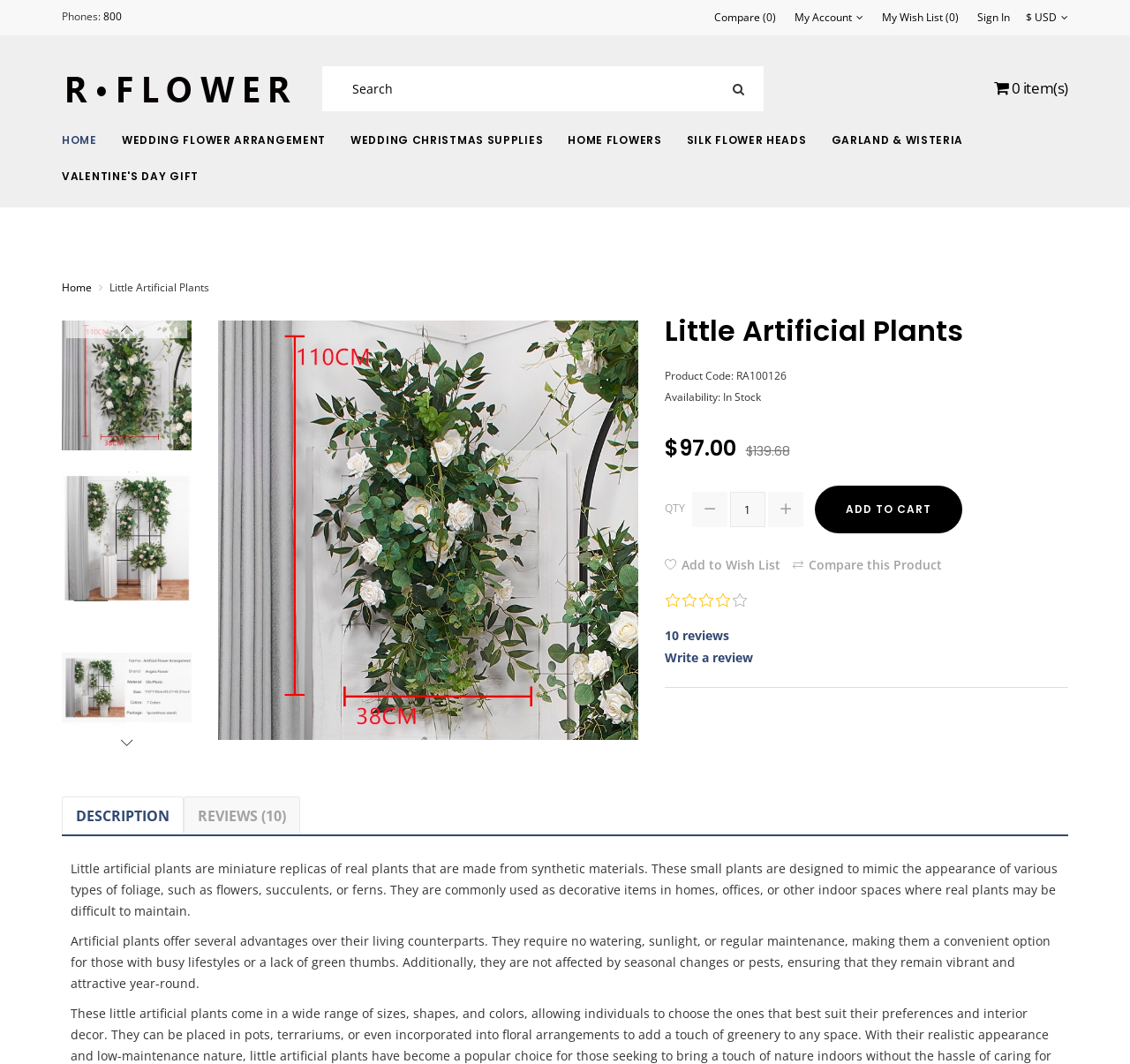Explain in detail what you observe on this webpage.

The webpage is about Little Artificial Plants, an online store selling artificial plants. At the top, there is a navigation bar with links to "Phones", "My Account", "My Wish List", and "Sign In". On the right side of the navigation bar, there is a currency selector with the option to switch to USD. Below the navigation bar, there is a search bar with a magnifying glass icon and a shopping cart icon with a badge indicating 0 items.

The main content of the webpage is divided into sections. The first section features a banner with the store's logo and a series of links to different categories, including "HOME", "WEDDING FLOWER ARRANGEMENT", "WEDDING CHRISTMAS SUPPLIES", and more. Below the banner, there are several images of artificial plants, each with a link to a product page.

The second section displays a product details page for a specific artificial plant. The product name "Little Artificial Plants" is displayed prominently, along with the product code "RA100126" and availability information indicating that the product is in stock. The product price is listed as $97.00, with a crossed-out original price of $139.68. There is a quantity selector and an "ADD TO CART" button, as well as options to add the product to a wish list or compare it with other products.

Below the product details, there are customer reviews, with a link to read 10 reviews and an option to write a review. A horizontal separator divides the reviews section from the product description section, which provides detailed information about artificial plants, including their advantages and uses.

At the bottom of the page, there are links to different sections, including "DESCRIPTION" and "REVIEWS (10)".